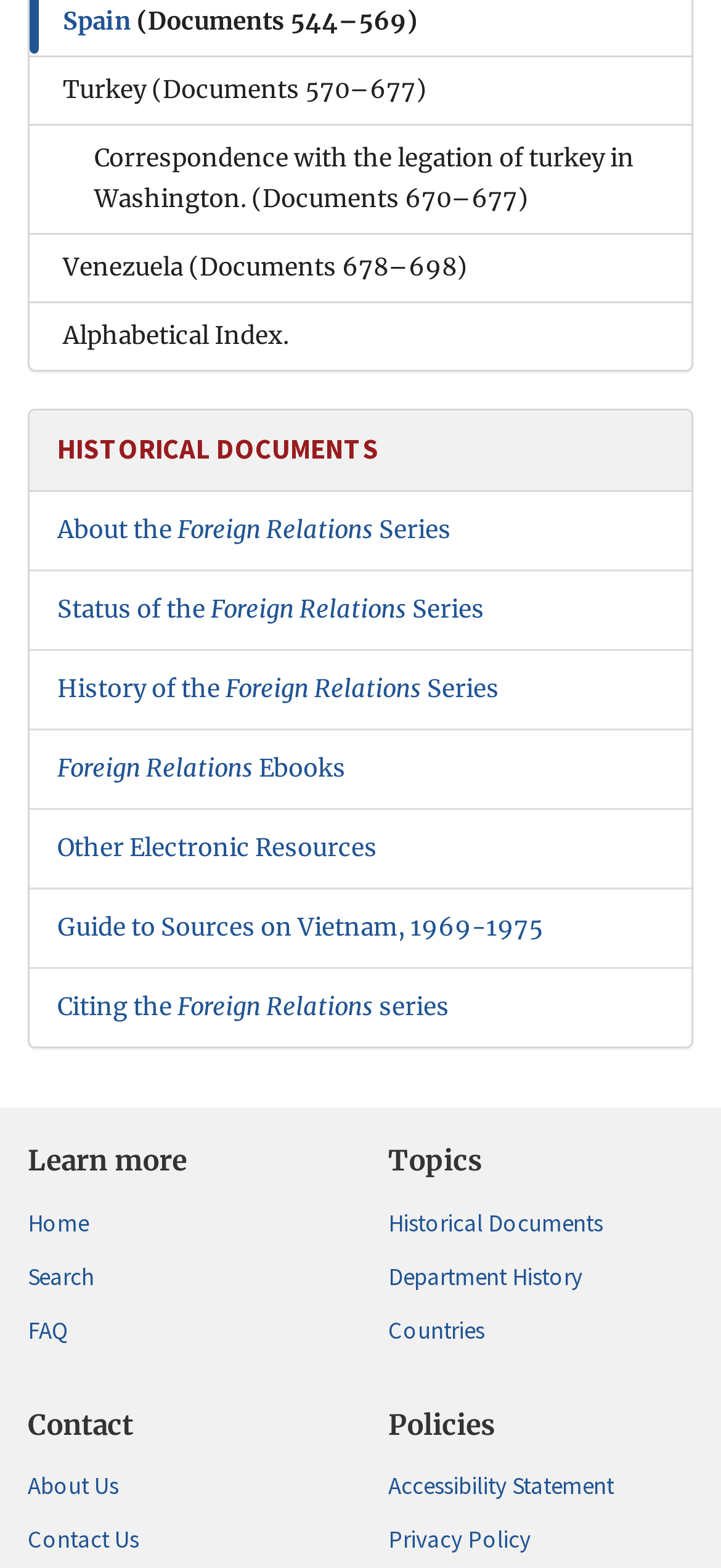Given the element description, predict the bounding box coordinates in the format (top-left x, top-left y, bottom-right x, bottom-right y). Make sure all values are between 0 and 1. Here is the element description: Foreign Relations Ebooks

[0.079, 0.48, 0.479, 0.5]